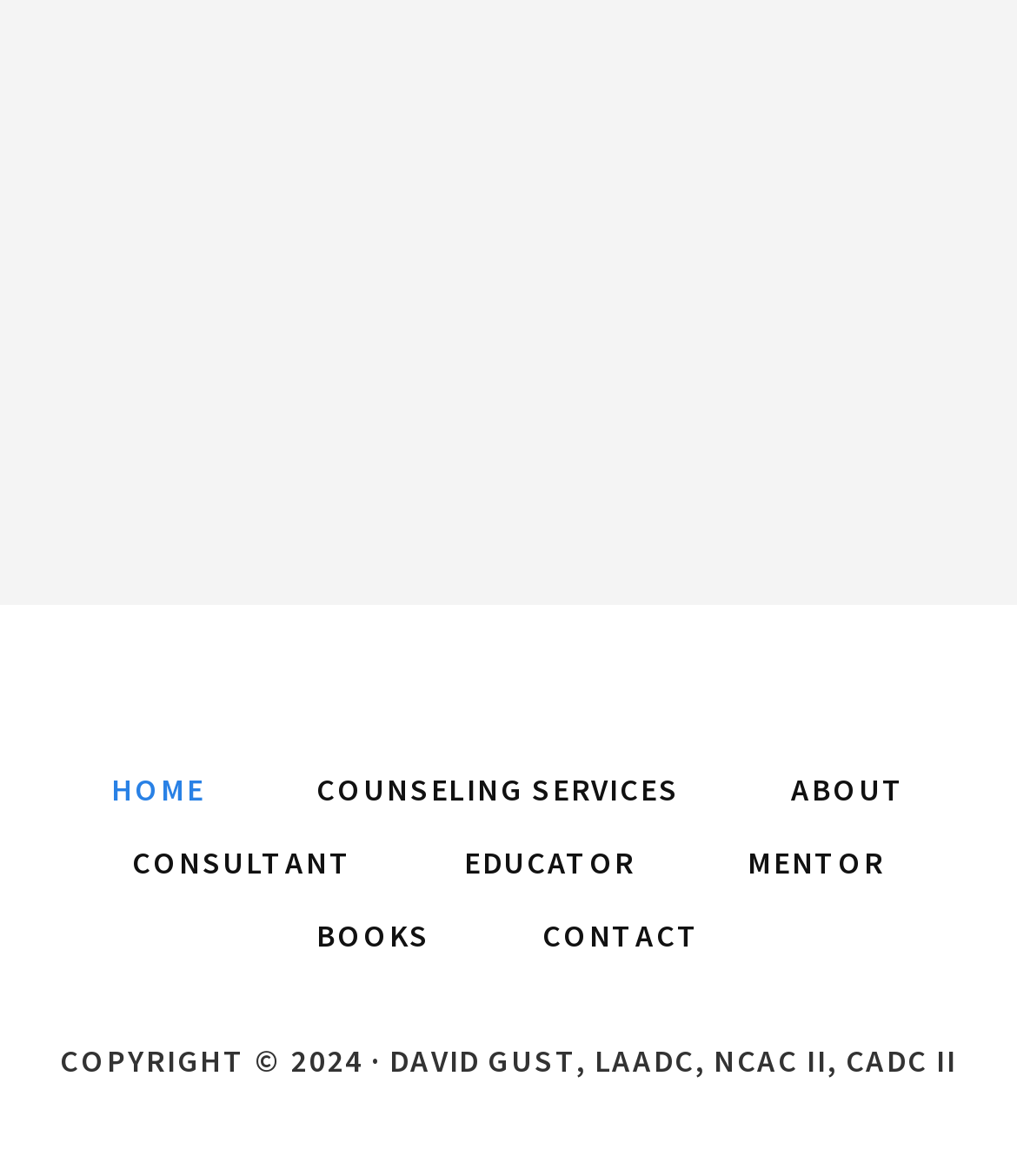Specify the bounding box coordinates of the element's region that should be clicked to achieve the following instruction: "learn about the consultant". The bounding box coordinates consist of four float numbers between 0 and 1, in the format [left, top, right, bottom].

[0.079, 0.71, 0.398, 0.757]